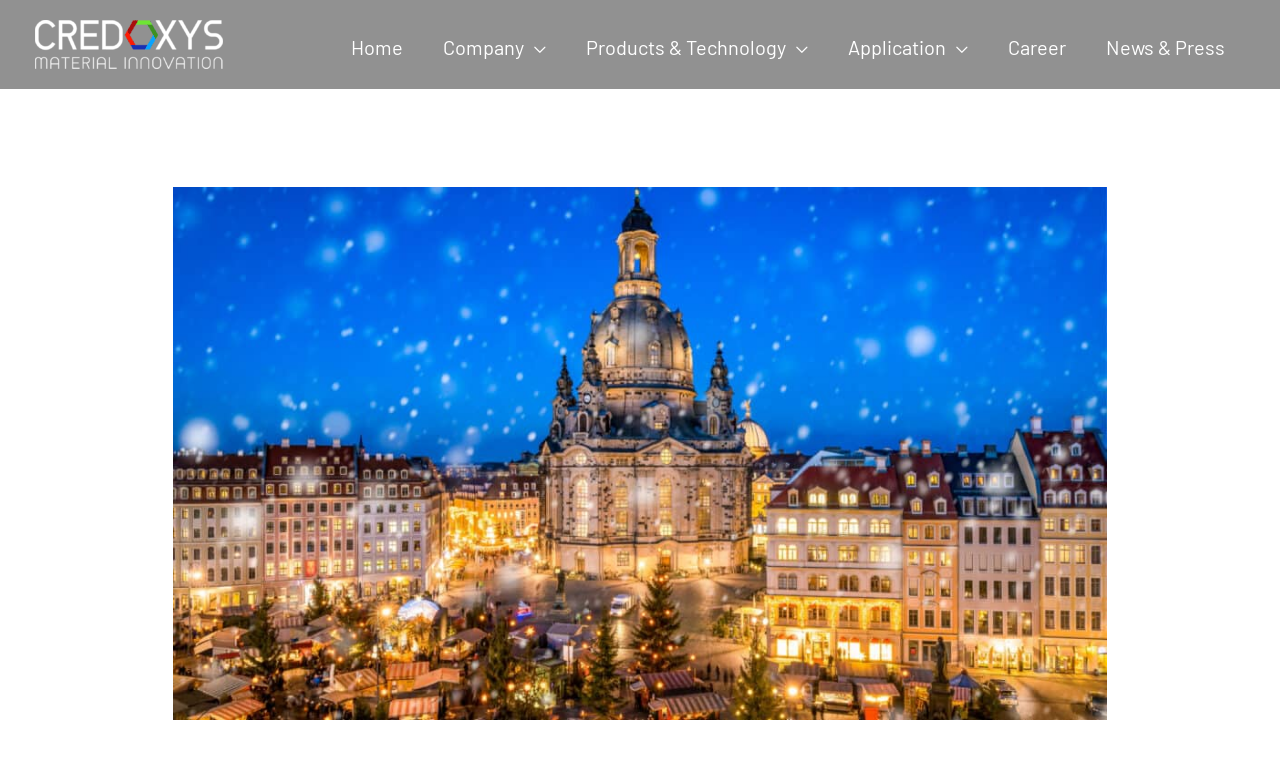Provide your answer to the question using just one word or phrase: What is the position of the 'Career' link in the navigation?

5th